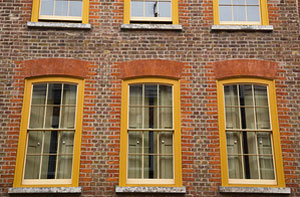Explain the scene depicted in the image, including all details.

This image showcases a beautifully detailed facade of a traditional building featuring four elegant sash windows. Each window is framed in a vibrant yellow, contrasting against the rustic red brick wall. The windows exhibit a classic design with a grid of six panes in each sash, highlighting the Georgian style prevalent in historic architecture. The surrounding window arches are painted in a warm terracotta hue, adding to the building's character. With soft curtains visible through the glass panes, the scene evokes a sense of warmth and nostalgia, reflecting the charm of Wilmslow's architectural heritage.